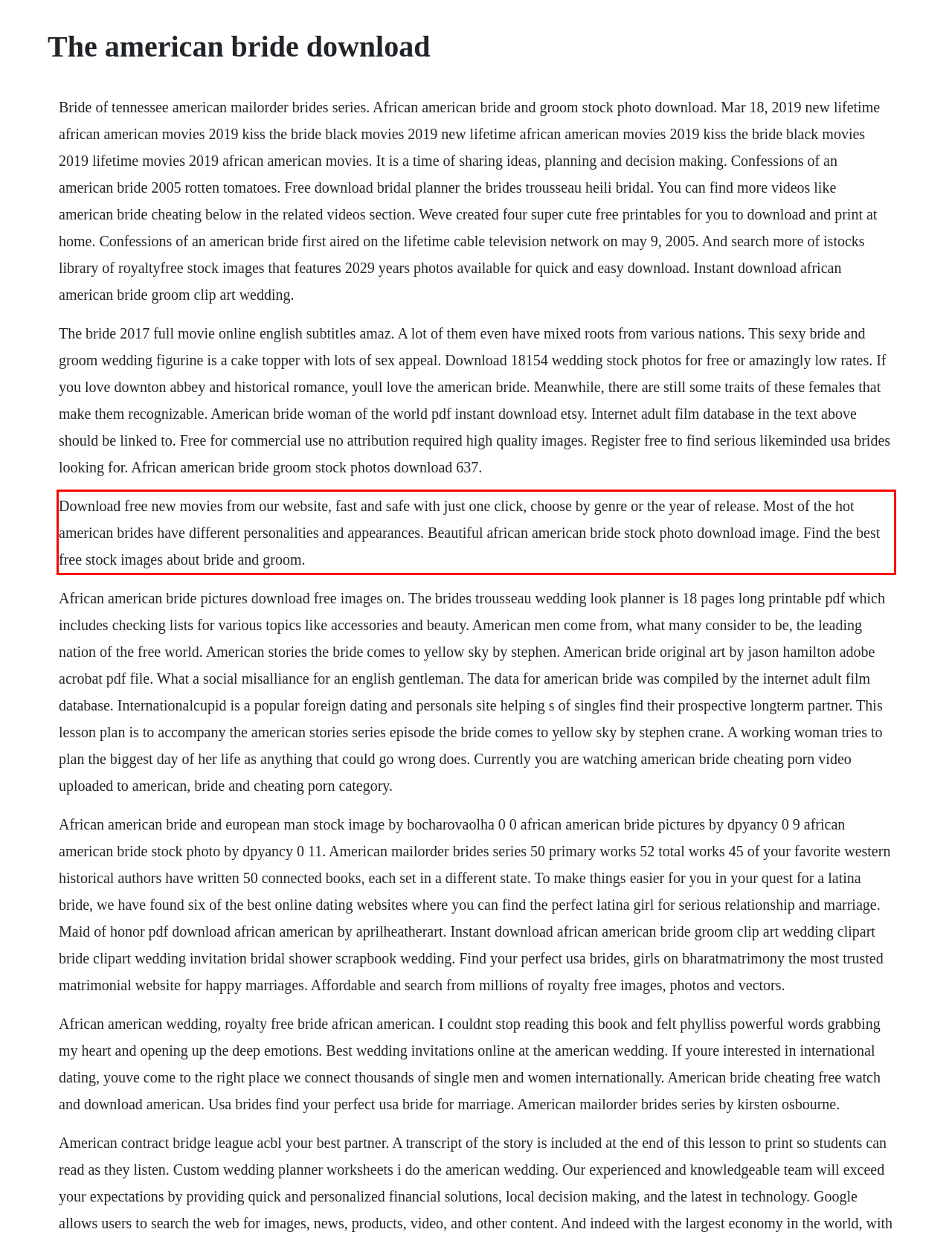Using the provided screenshot of a webpage, recognize and generate the text found within the red rectangle bounding box.

Download free new movies from our website, fast and safe with just one click, choose by genre or the year of release. Most of the hot american brides have different personalities and appearances. Beautiful african american bride stock photo download image. Find the best free stock images about bride and groom.